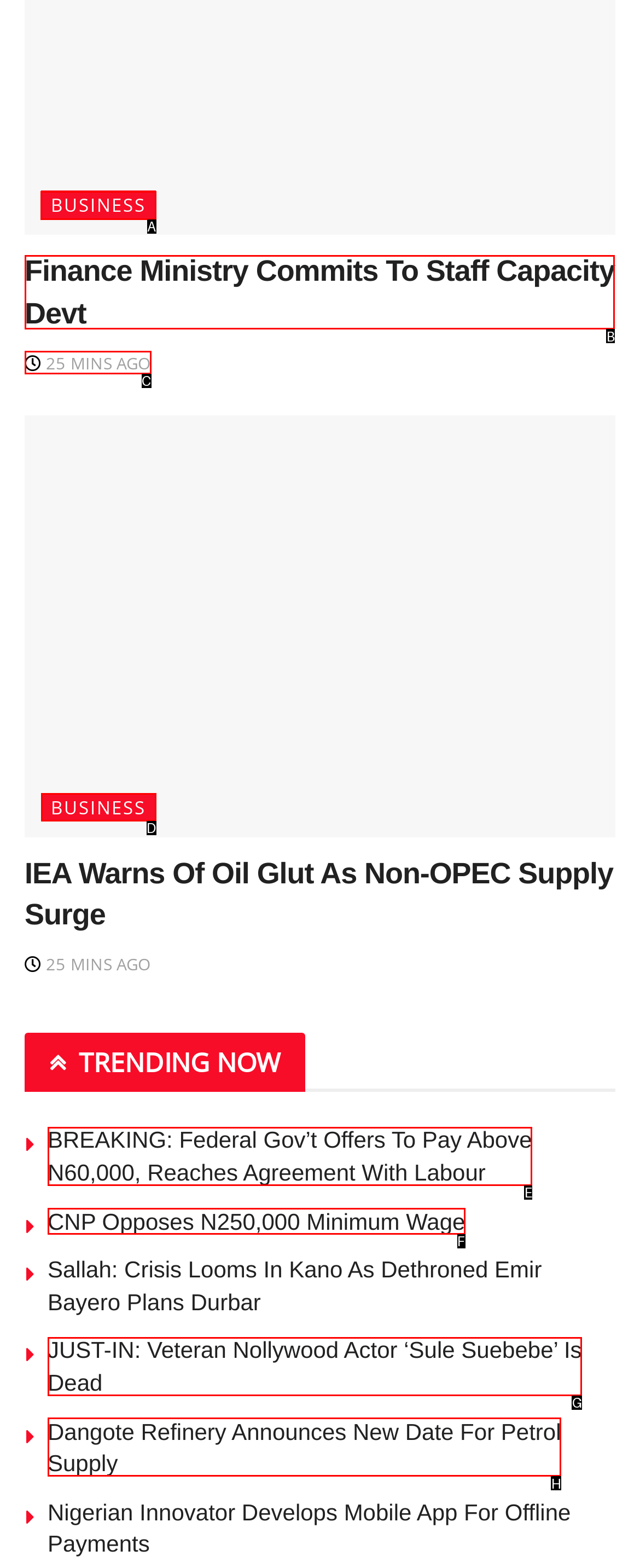Indicate the letter of the UI element that should be clicked to accomplish the task: Click on 'BUSINESS'. Answer with the letter only.

A